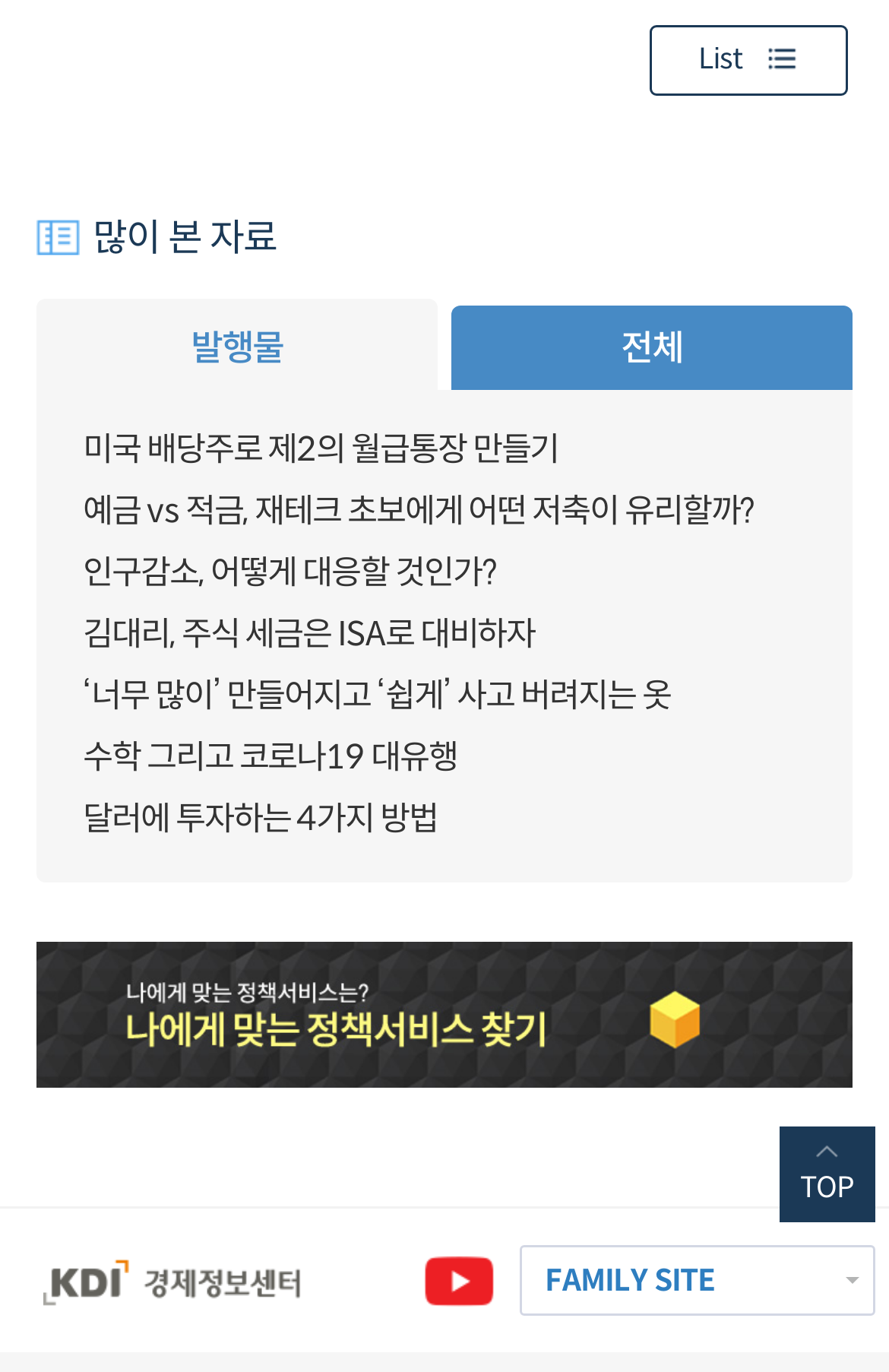How many buttons are there in the webpage?
Refer to the image and provide a concise answer in one word or phrase.

4